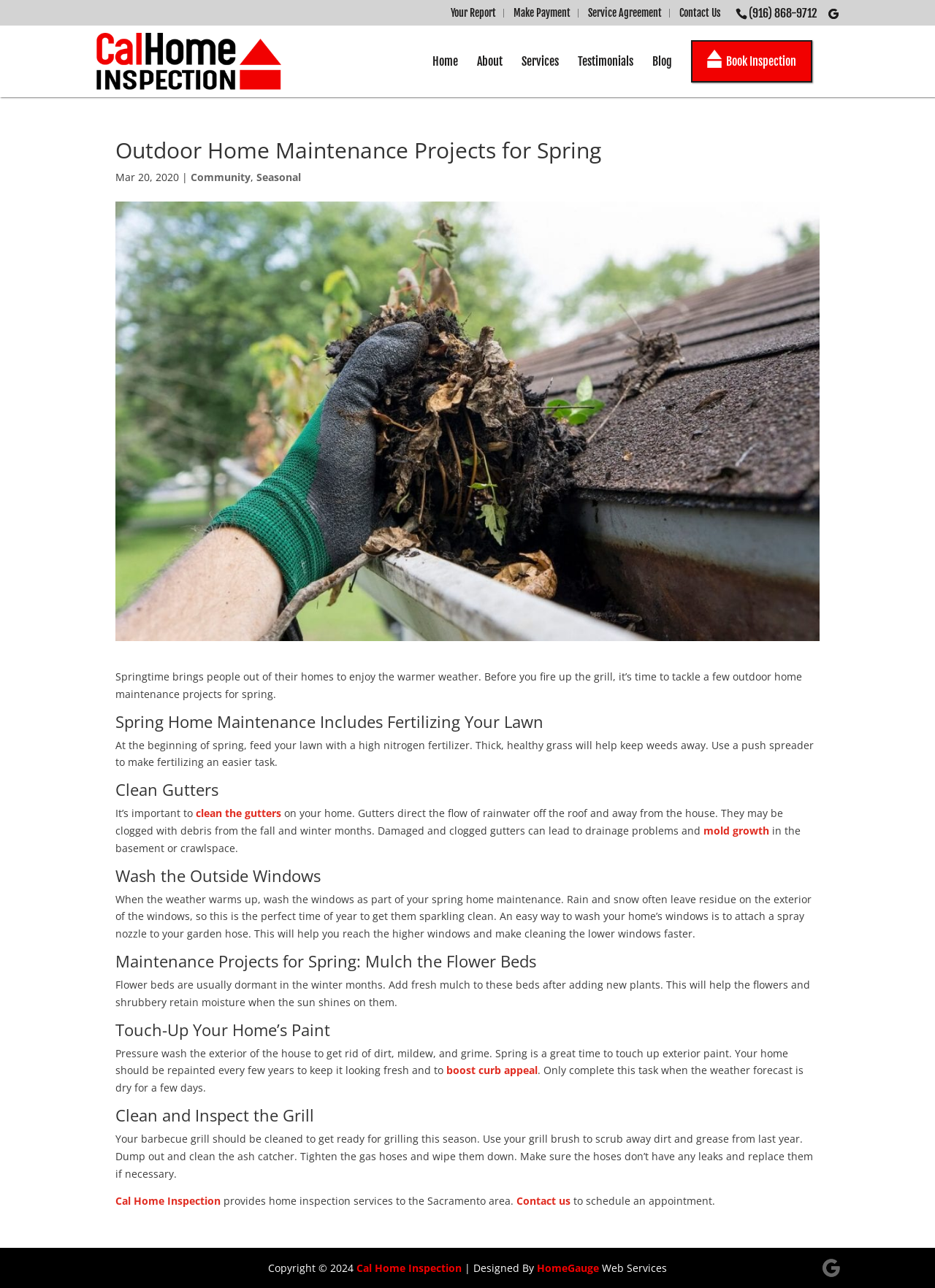Can you give a comprehensive explanation to the question given the content of the image?
What is the purpose of cleaning gutters?

I found this information by reading the section 'Clean Gutters' on the webpage, which explains that clogged gutters can lead to drainage problems and mold growth in the basement or crawlspace.